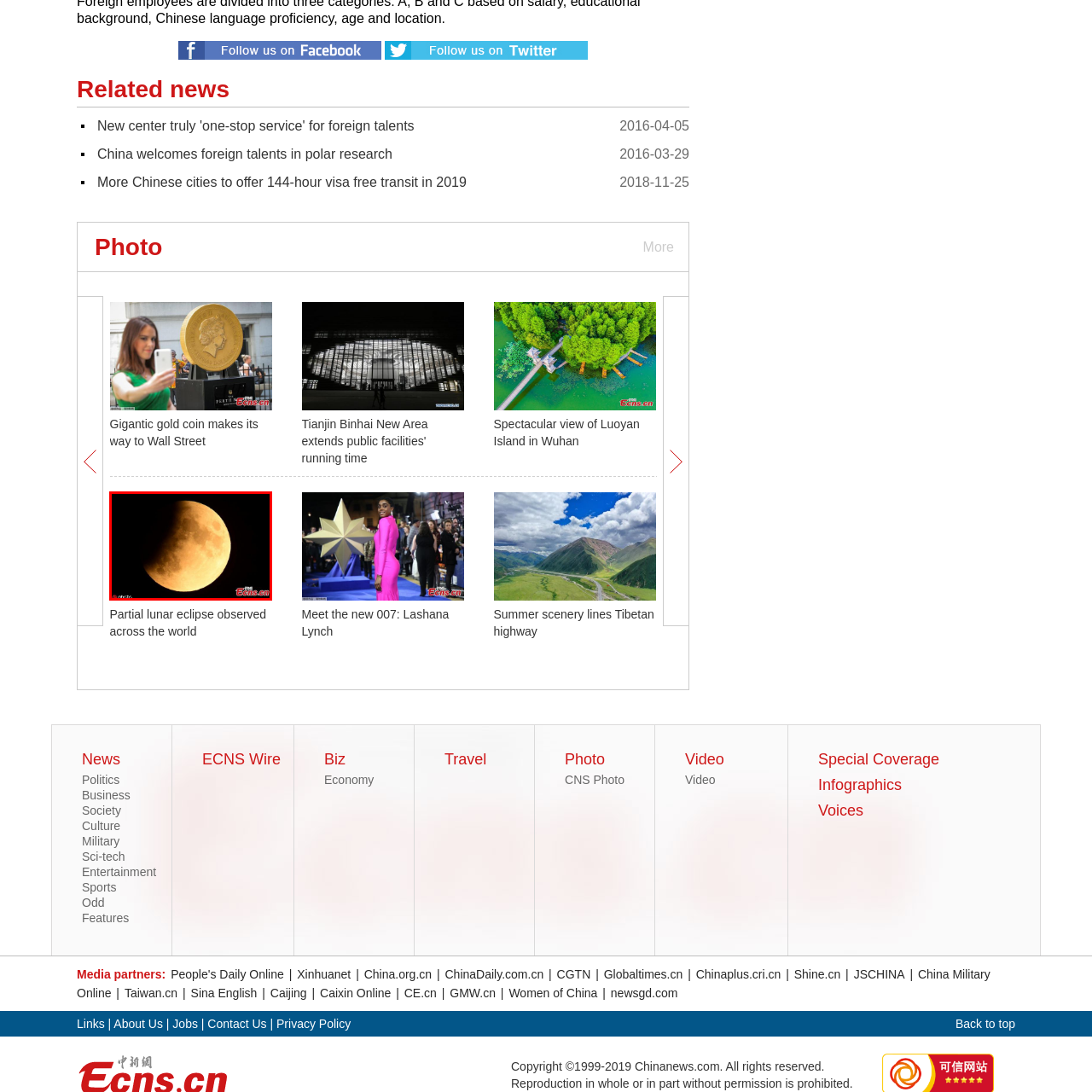Focus on the area marked by the red boundary, What is the color of the moon during the eclipse? Answer concisely with a single word or phrase.

Warm golden hue